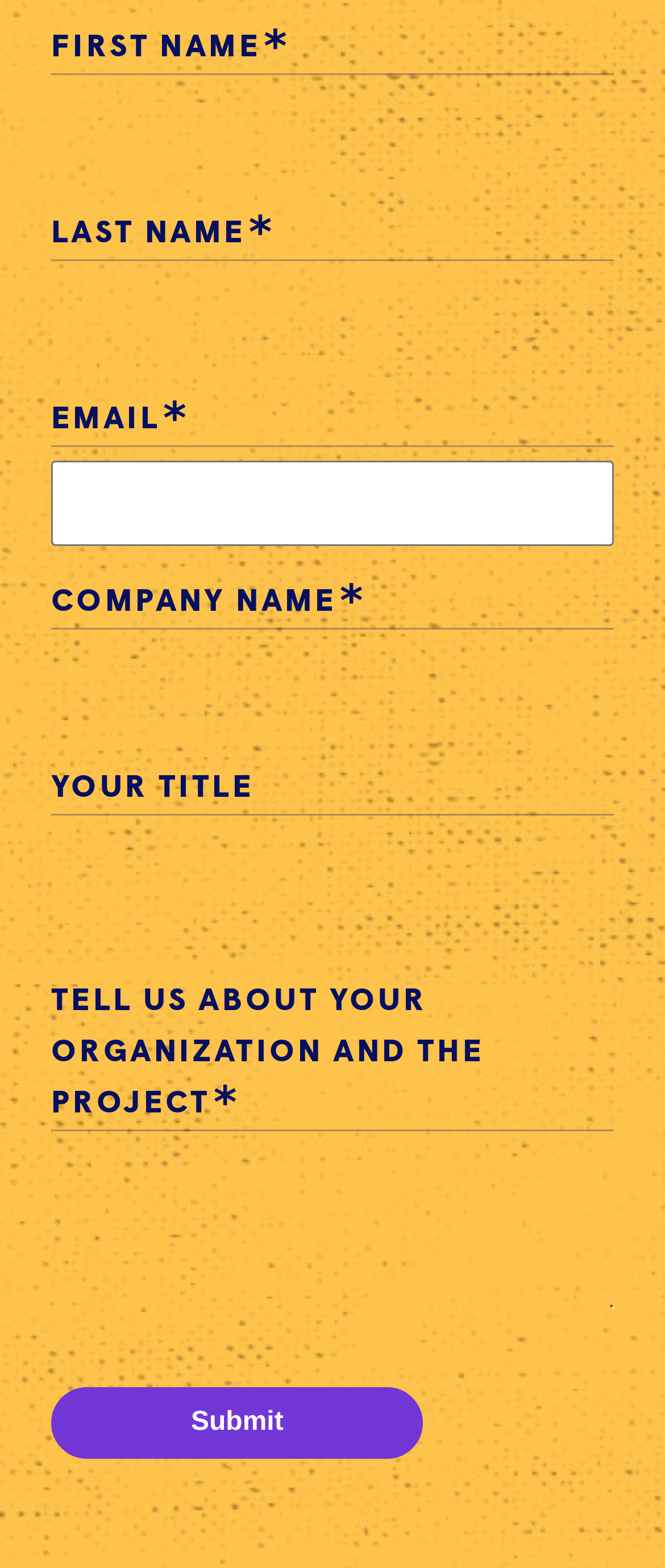Provide a brief response to the question below using a single word or phrase: 
What is the first required field?

FIRST NAME